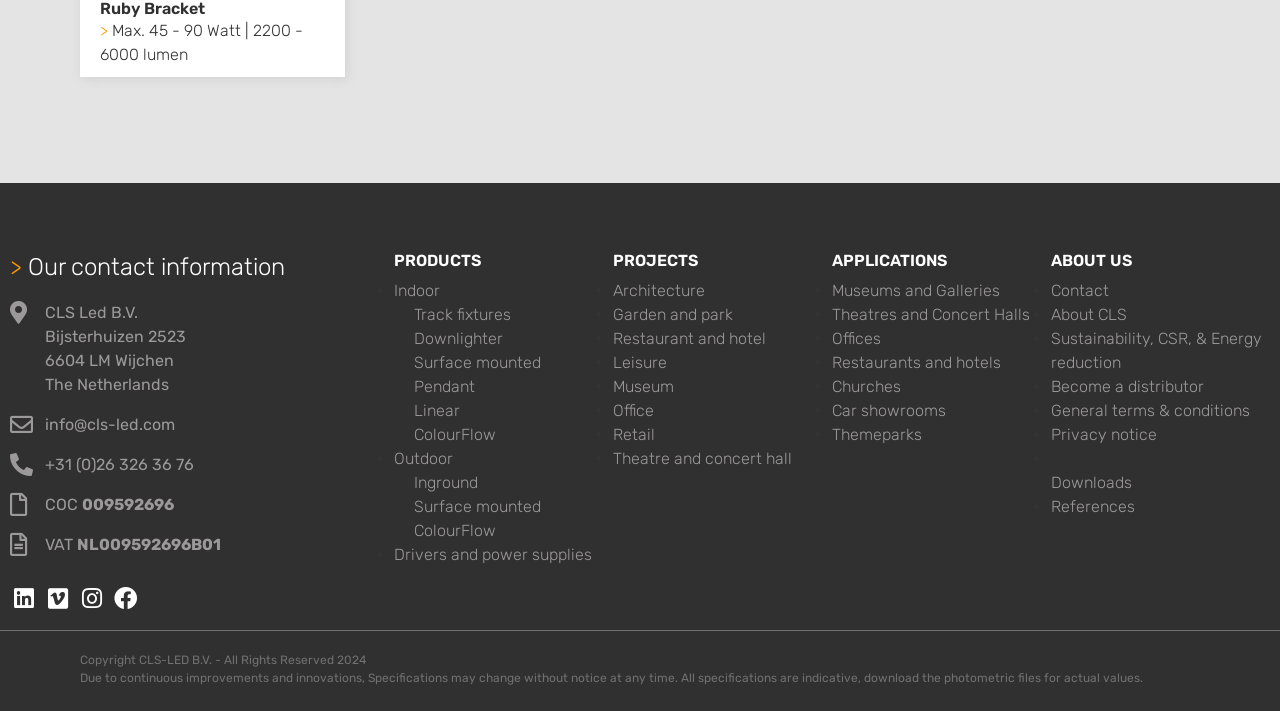How can I contact the company?
Please provide a comprehensive answer based on the visual information in the image.

The contact information can be found at the top of the webpage, where there are links to 'info@cls-led.com' and '+31 (0)26 326 36 76'.